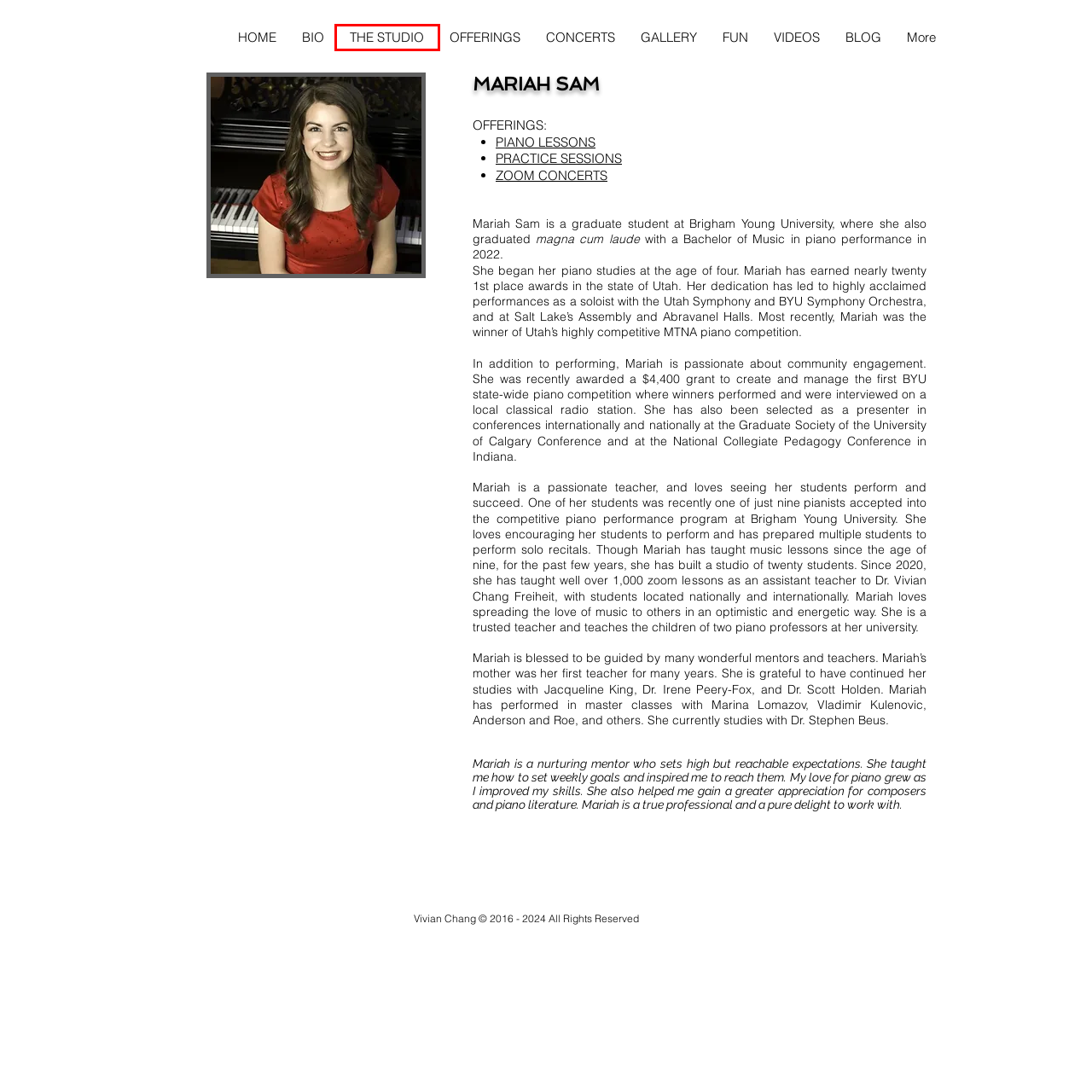Analyze the screenshot of a webpage that features a red rectangle bounding box. Pick the webpage description that best matches the new webpage you would see after clicking on the element within the red bounding box. Here are the candidates:
A. OFFERINGS | VivianChangDC
B. THE STUDIO | VivianChangDC
C. Vivian Chang Freiheit's Picture Gallery
D. CONCERTS & MORE | VivianChangDC
E. Vivian Chang Freiheit's Fun Stuff
F. Vivian Chang-Freiheit's Bio and Concert Reviews.
G. PIANO LESSONS | Virtual Programming | VivianChangDC | Chevy Chase, MD
H. VIDEOS | VivianChangDC

B